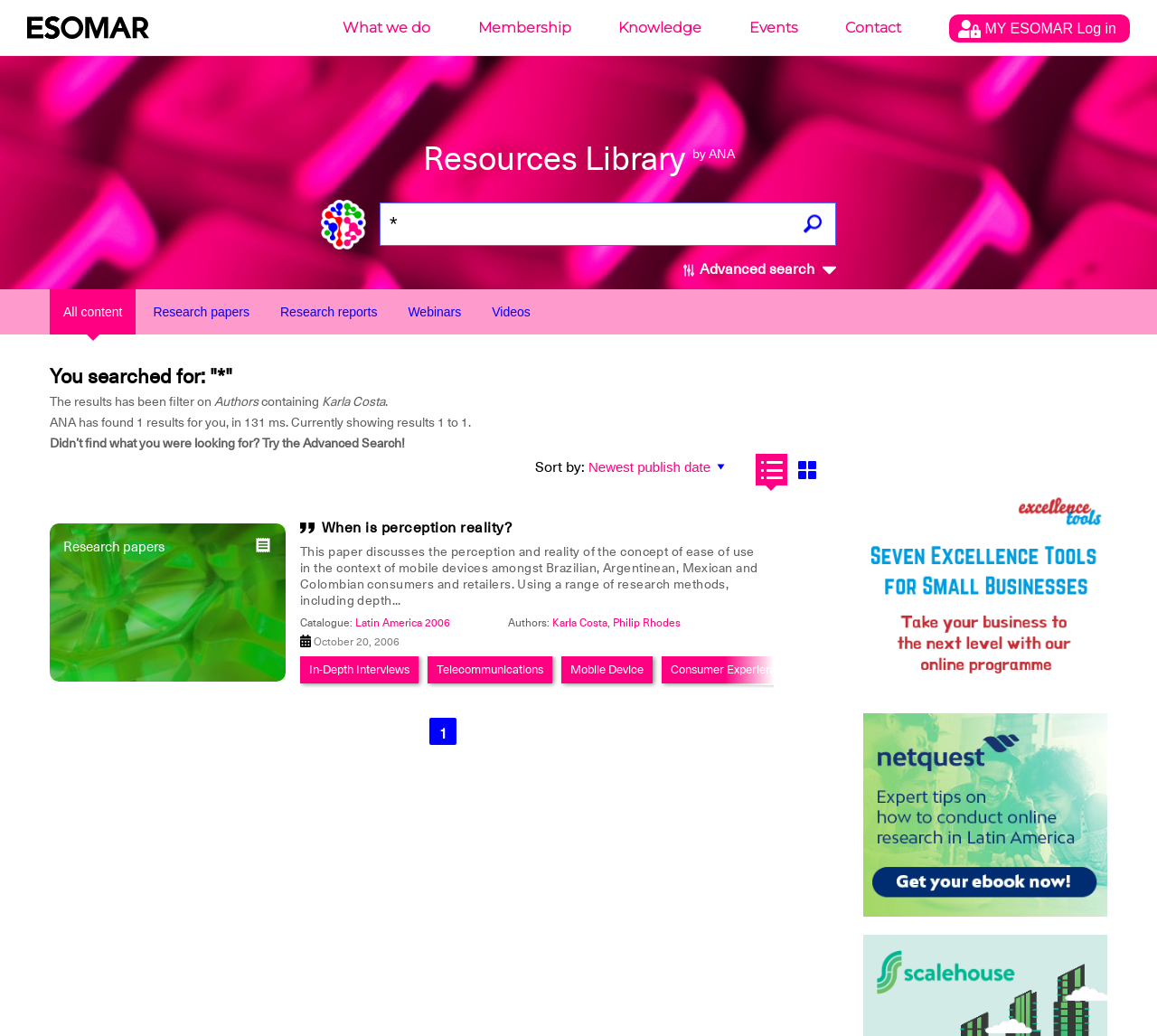Determine the bounding box coordinates of the region I should click to achieve the following instruction: "Search for something". Ensure the bounding box coordinates are four float numbers between 0 and 1, i.e., [left, top, right, bottom].

[0.328, 0.195, 0.723, 0.237]